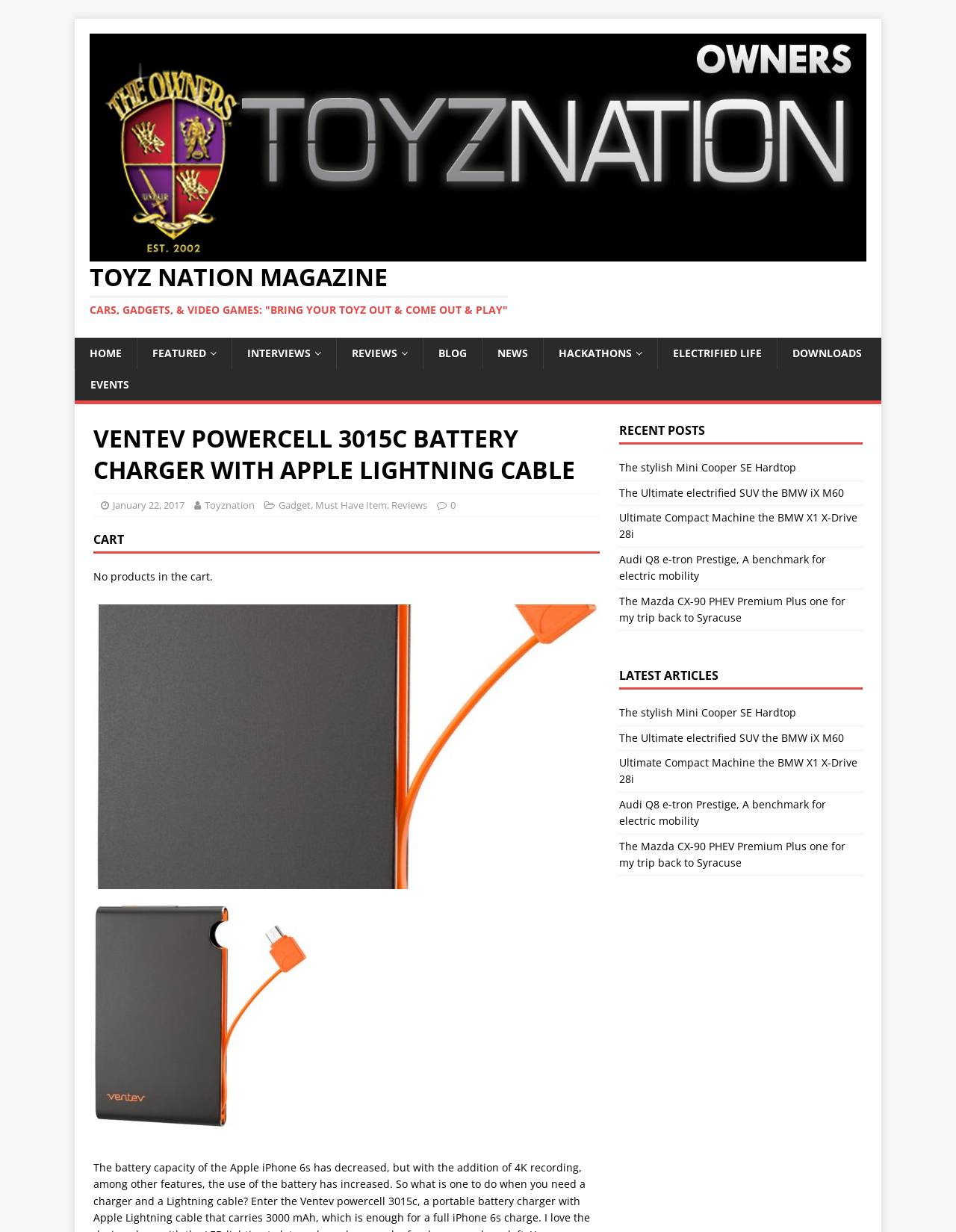Bounding box coordinates should be in the format (top-left x, top-left y, bottom-right x, bottom-right y) and all values should be floating point numbers between 0 and 1. Determine the bounding box coordinate for the UI element described as: Electrified Life

[0.688, 0.274, 0.812, 0.3]